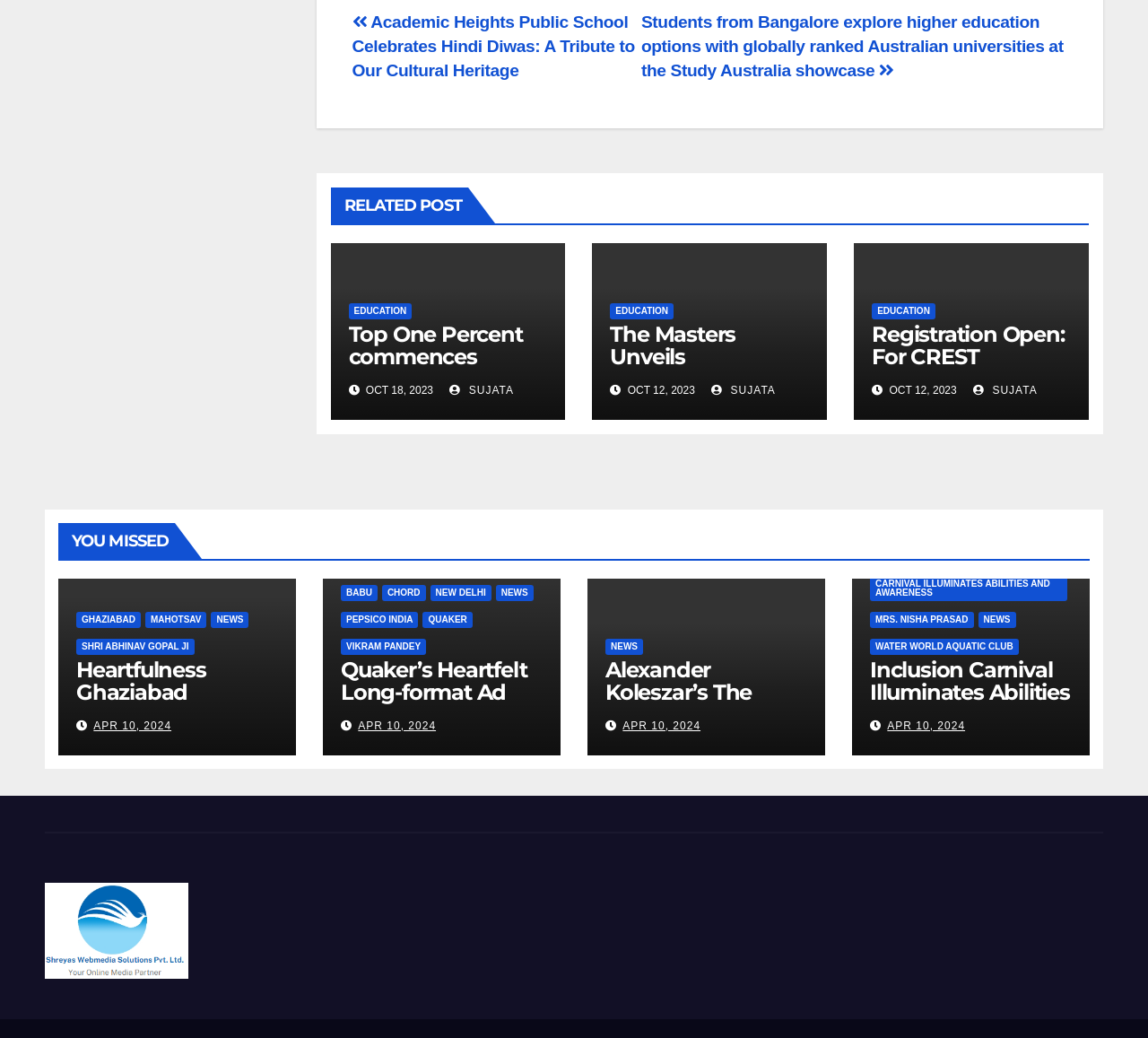Identify the bounding box coordinates of the element that should be clicked to fulfill this task: "Click on 'Students from Bangalore explore higher education options with globally ranked Australian universities at the Study Australia showcase'". The coordinates should be provided as four float numbers between 0 and 1, i.e., [left, top, right, bottom].

[0.559, 0.012, 0.926, 0.077]